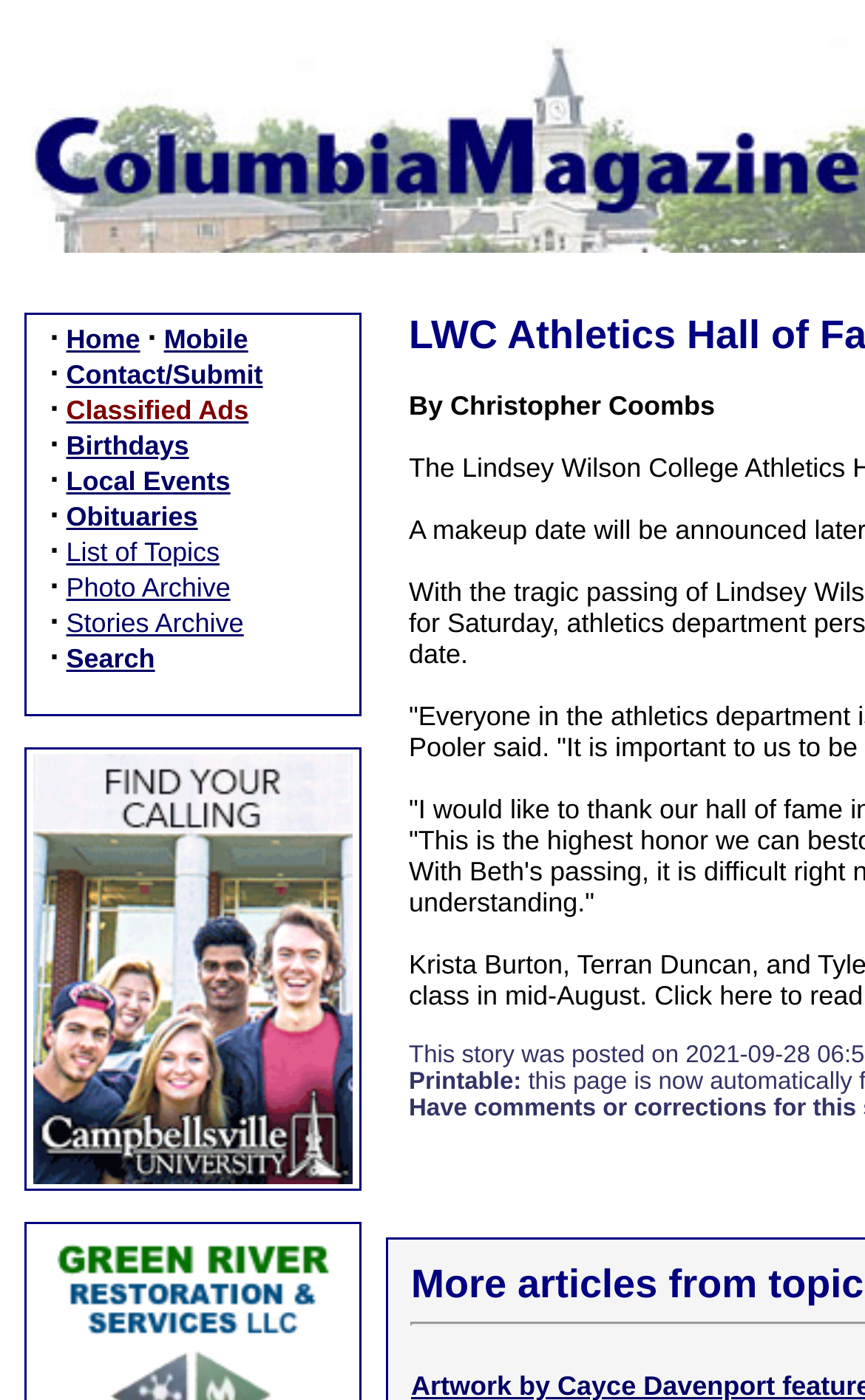For the element described, predict the bounding box coordinates as (top-left x, top-left y, bottom-right x, bottom-right y). All values should be between 0 and 1. Element description: Stories Archive

[0.077, 0.434, 0.282, 0.456]